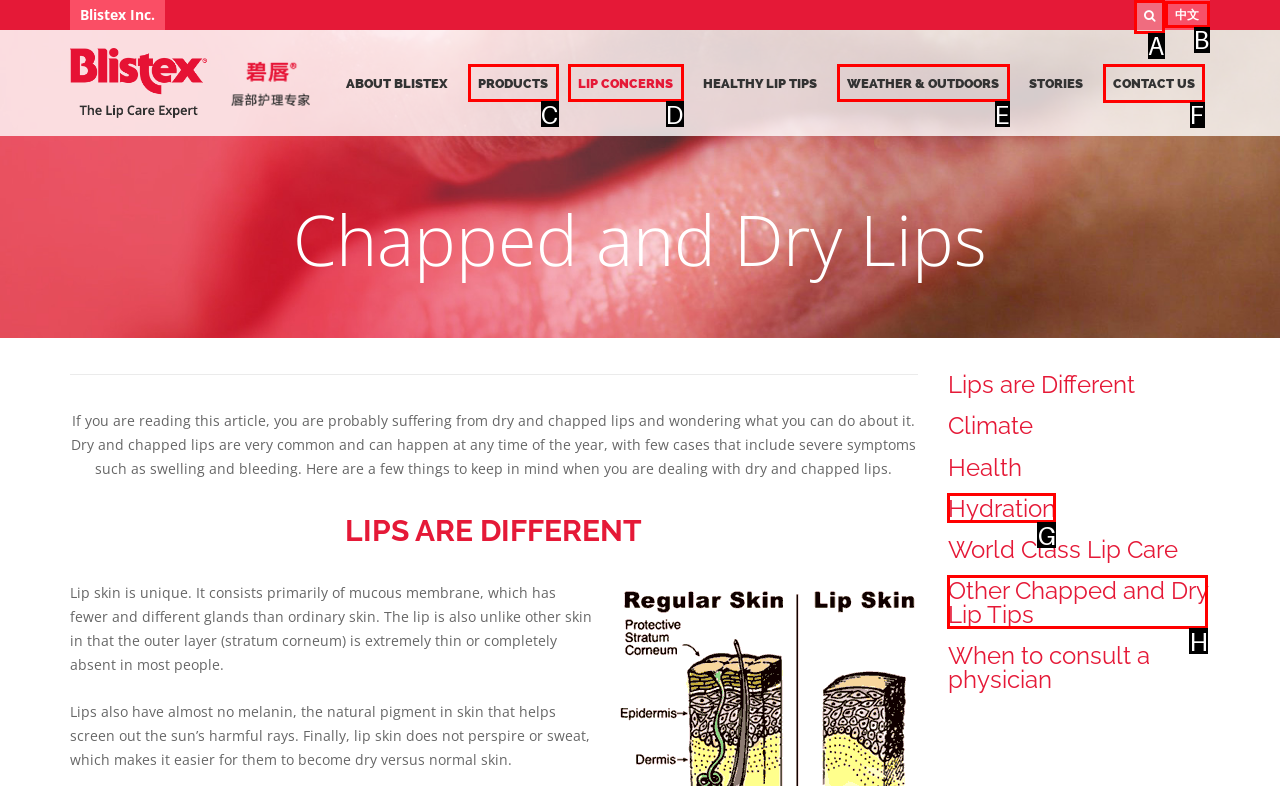Show which HTML element I need to click to perform this task: Contact us Answer with the letter of the correct choice.

F